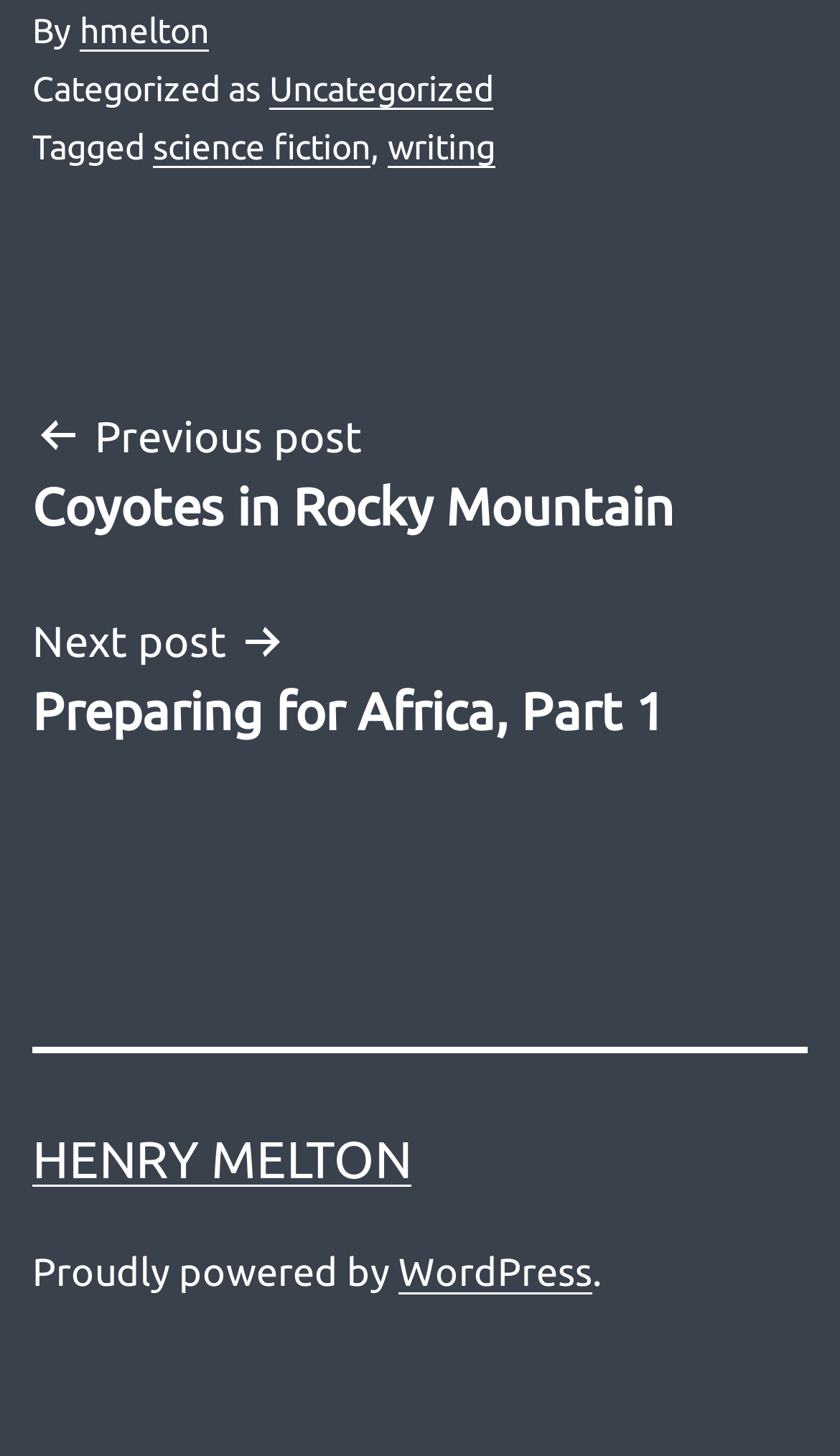Using a single word or phrase, answer the following question: 
What are the tags of the current post?

science fiction, writing